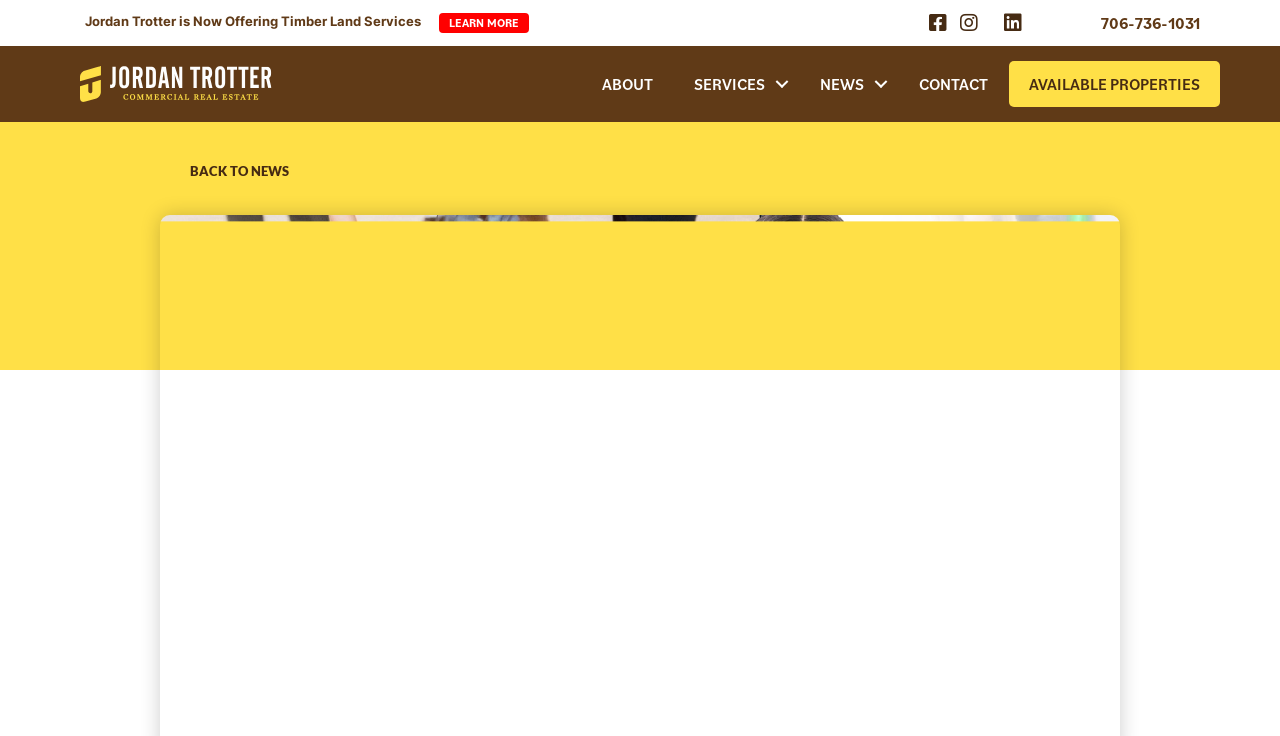Please locate the bounding box coordinates of the region I need to click to follow this instruction: "learn more about timber land services".

[0.343, 0.018, 0.413, 0.044]